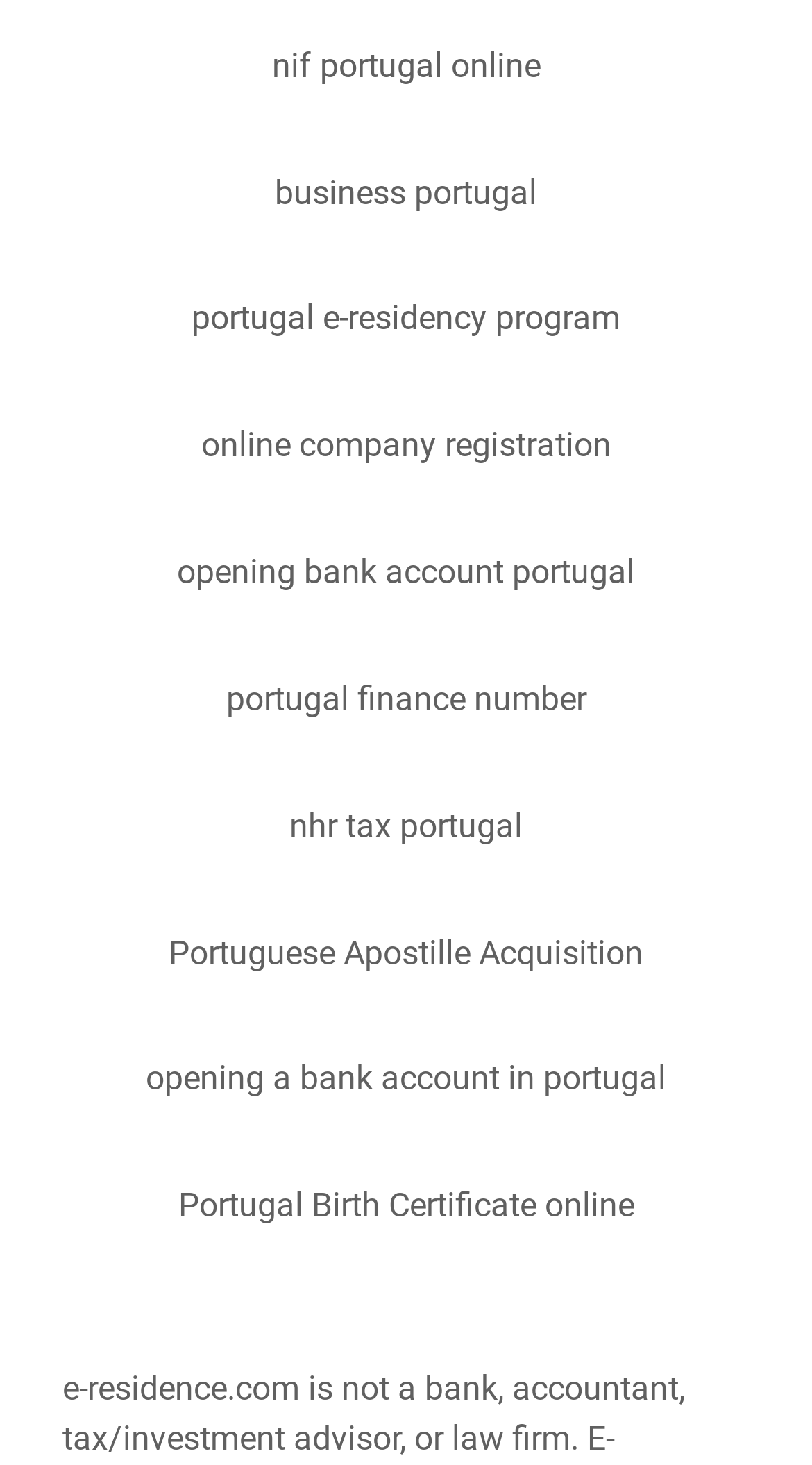Find and provide the bounding box coordinates for the UI element described with: "Portugal Birth Certificate online".

[0.219, 0.802, 0.781, 0.845]